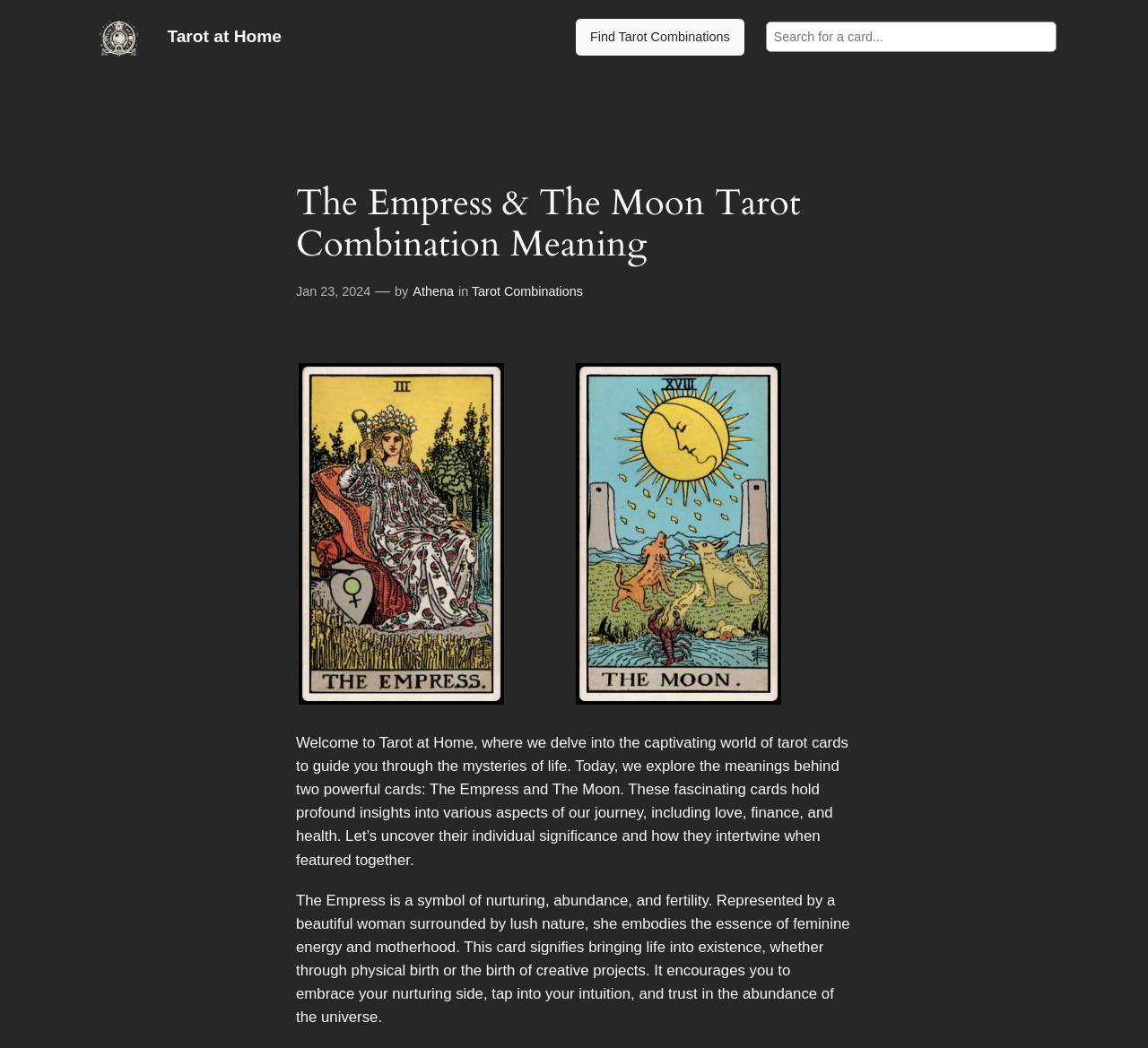Use the information in the screenshot to answer the question comprehensively: What is the date of publication of this article?

The date of publication can be found in the middle of the webpage, where it is written as 'Jan 23, 2024'.